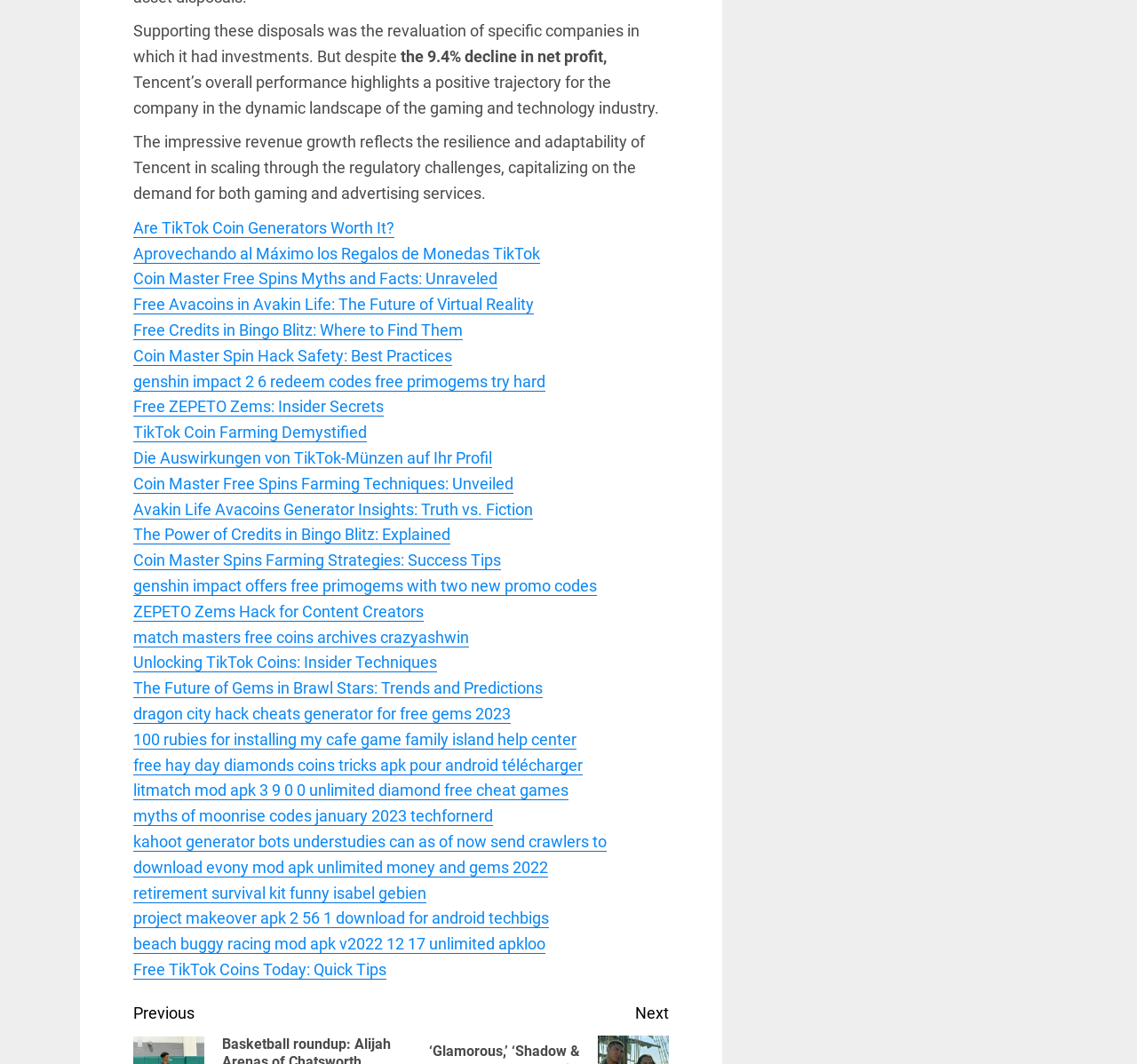What is the theme of the links on the webpage?
Using the image provided, answer with just one word or phrase.

Gaming and virtual currency